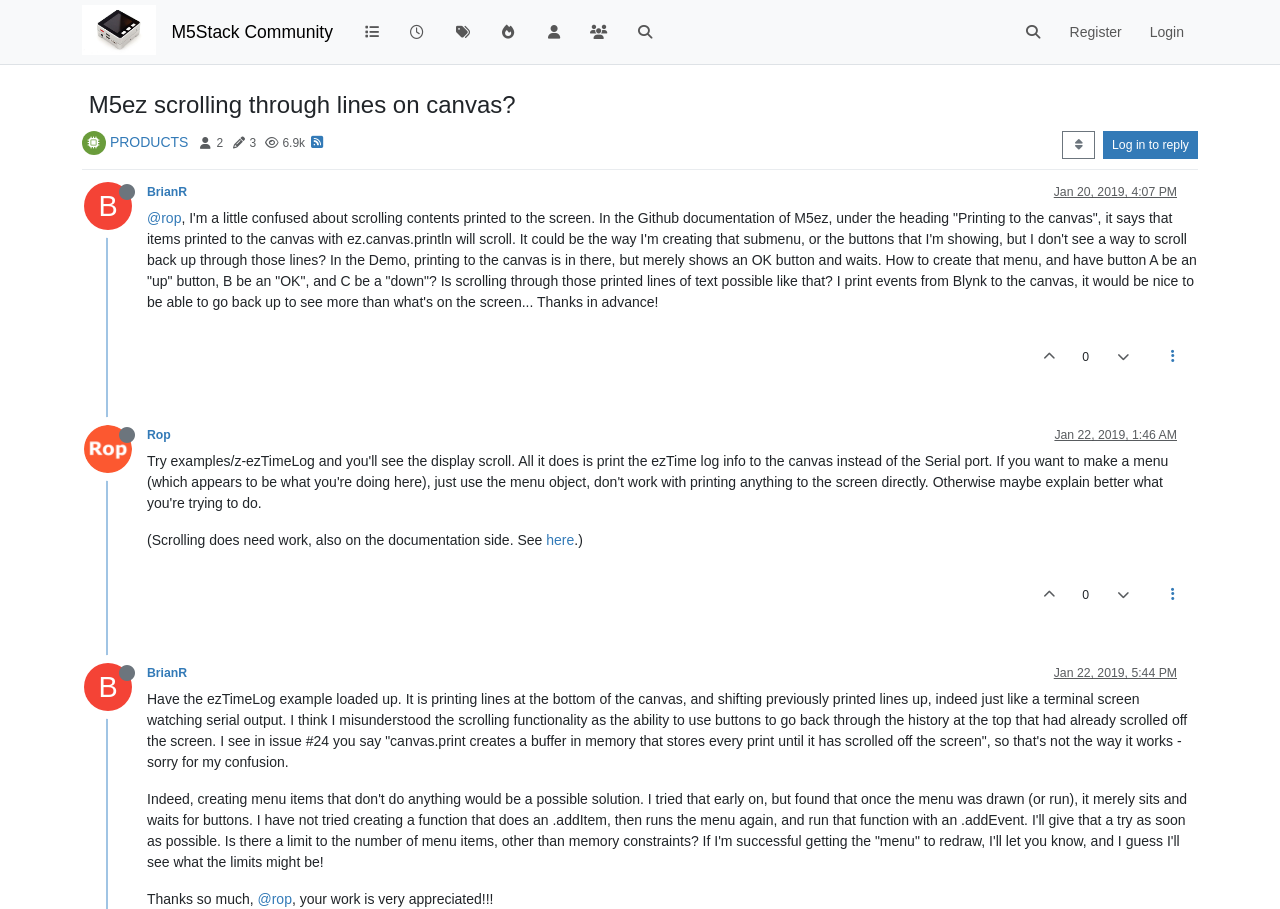Identify the bounding box coordinates of the clickable region required to complete the instruction: "Click on the '@rop' link". The coordinates should be given as four float numbers within the range of 0 and 1, i.e., [left, top, right, bottom].

[0.115, 0.231, 0.142, 0.249]